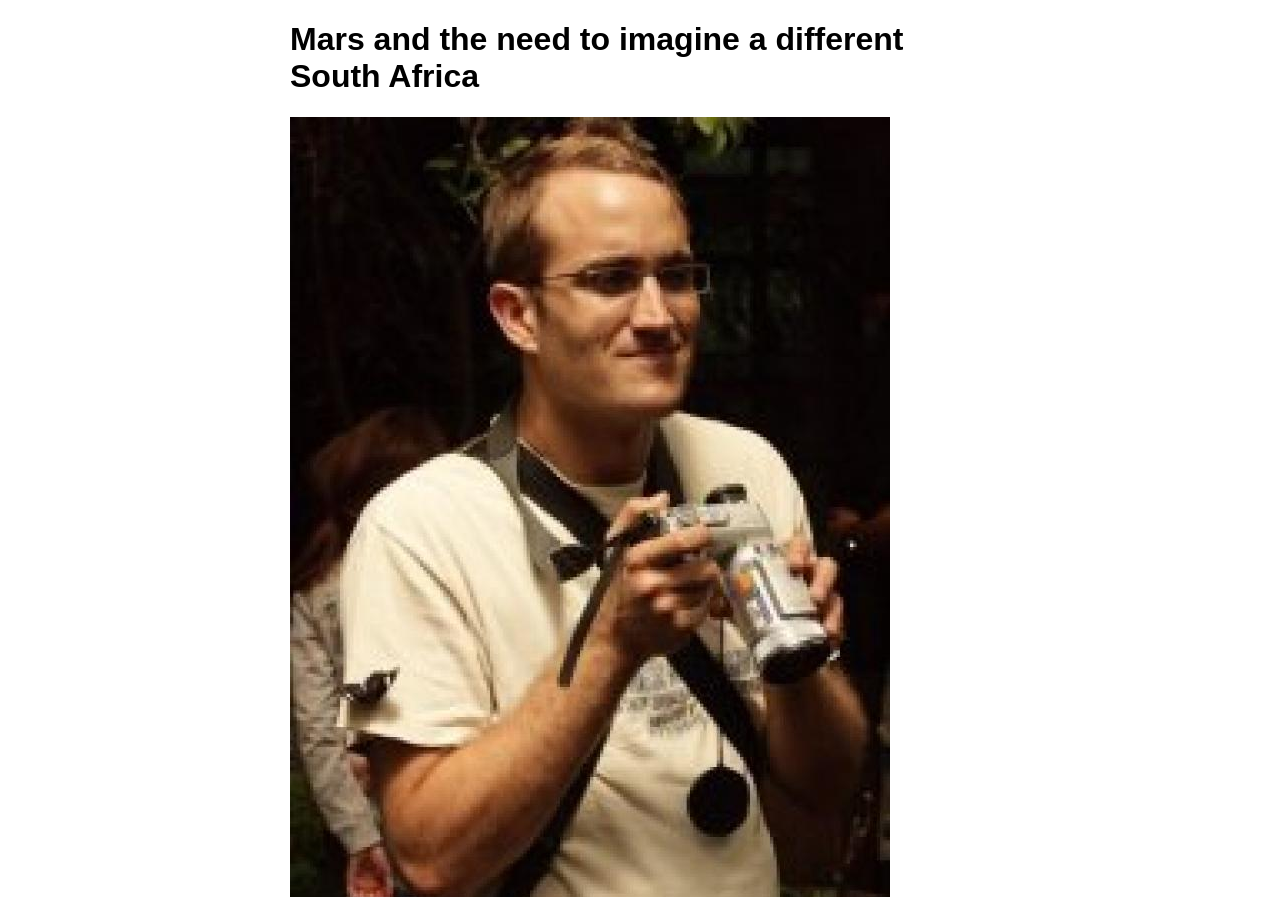Please locate and generate the primary heading on this webpage.

Mars and the need to imagine a different South Africa